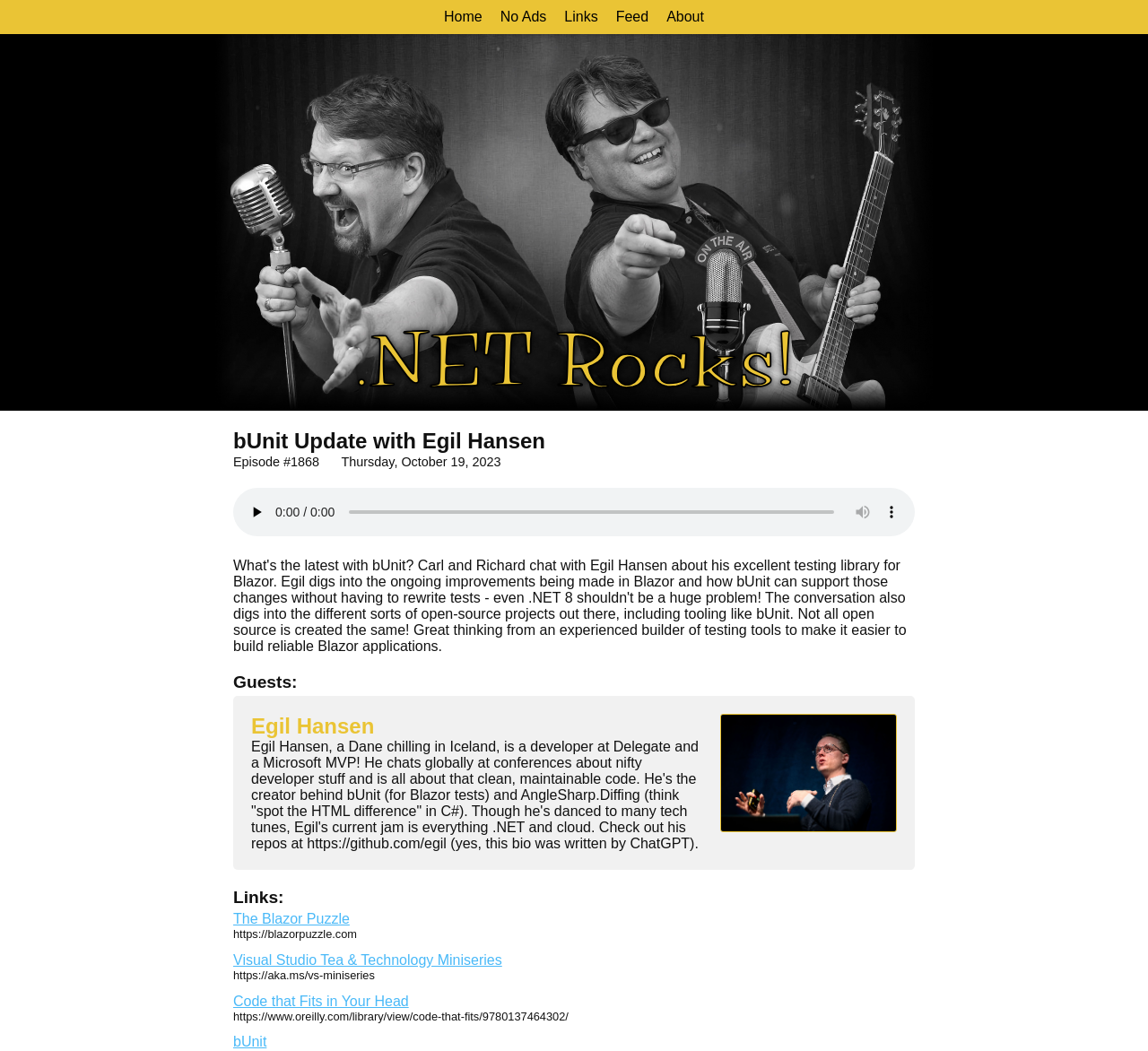Identify the bounding box coordinates of the specific part of the webpage to click to complete this instruction: "go to home page".

None